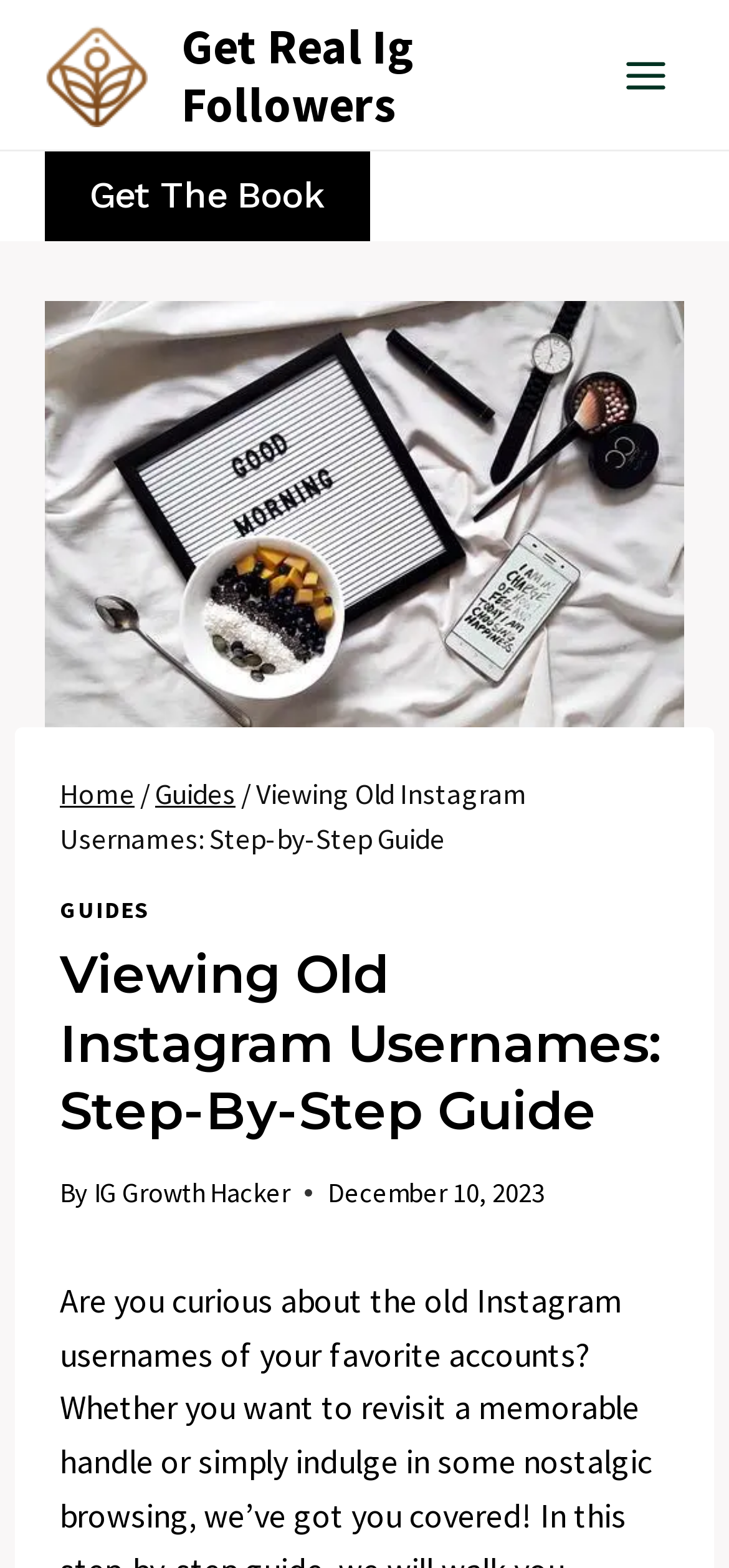Bounding box coordinates are specified in the format (top-left x, top-left y, bottom-right x, bottom-right y). All values are floating point numbers bounded between 0 and 1. Please provide the bounding box coordinate of the region this sentence describes: Get Real Ig Followers

[0.062, 0.011, 0.831, 0.085]